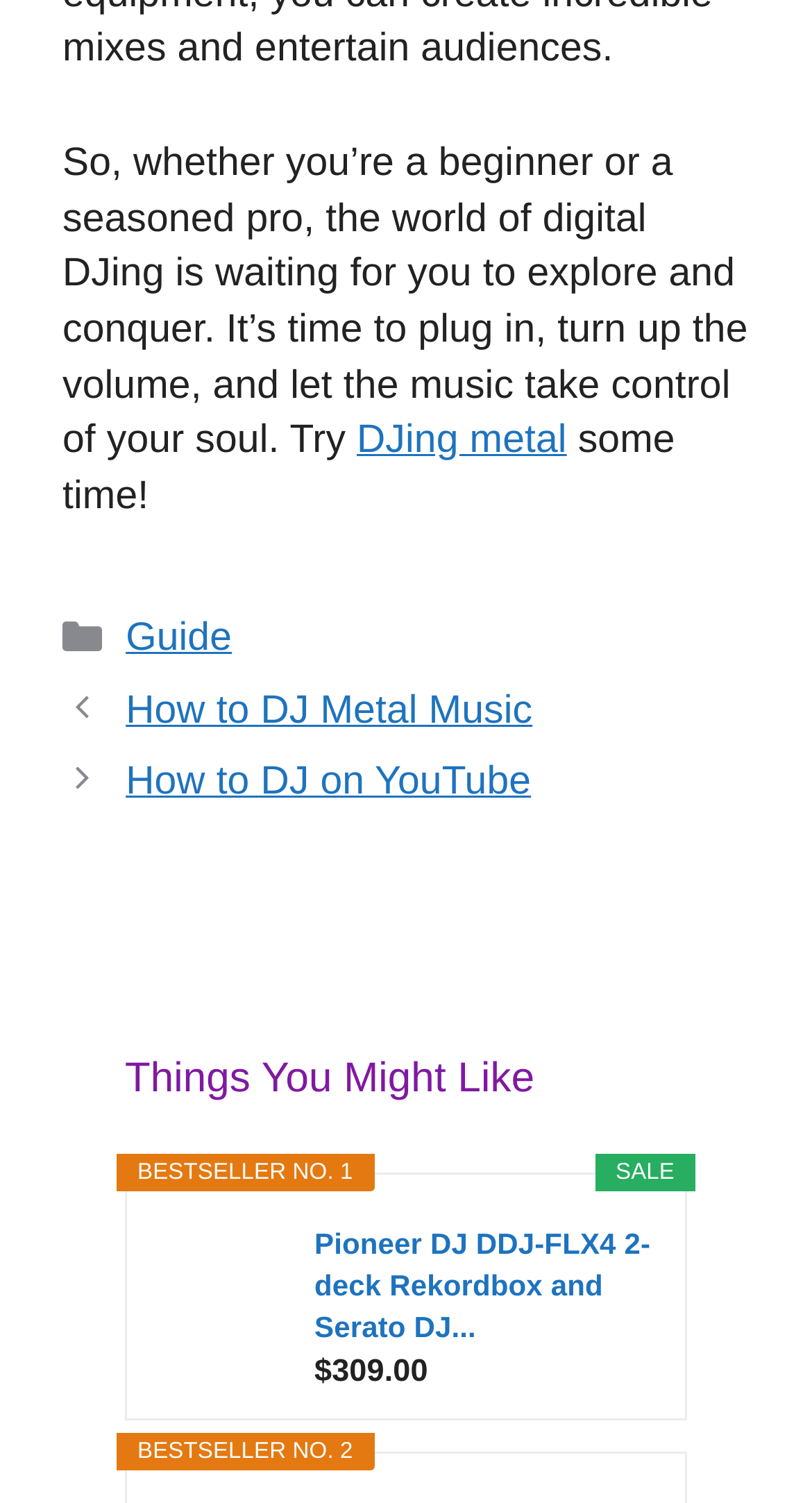Identify the bounding box for the described UI element: "How to DJ Metal Music".

[0.155, 0.458, 0.656, 0.487]